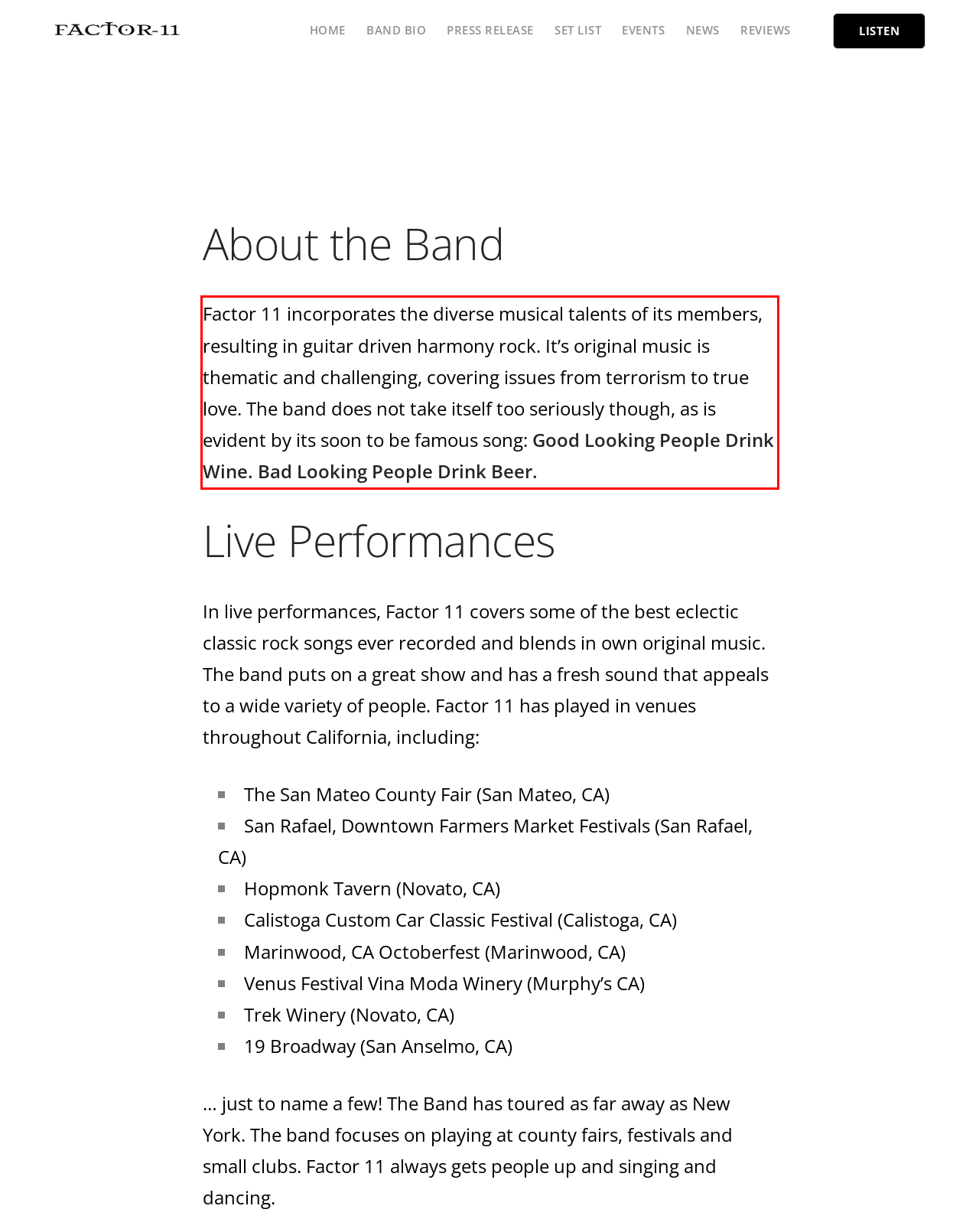Please identify and extract the text content from the UI element encased in a red bounding box on the provided webpage screenshot.

Factor 11 incorporates the diverse musical talents of its members, resulting in guitar driven harmony rock. It’s original music is thematic and challenging, covering issues from terrorism to true love. The band does not take itself too seriously though, as is evident by its soon to be famous song: Good Looking People Drink Wine. Bad Looking People Drink Beer.